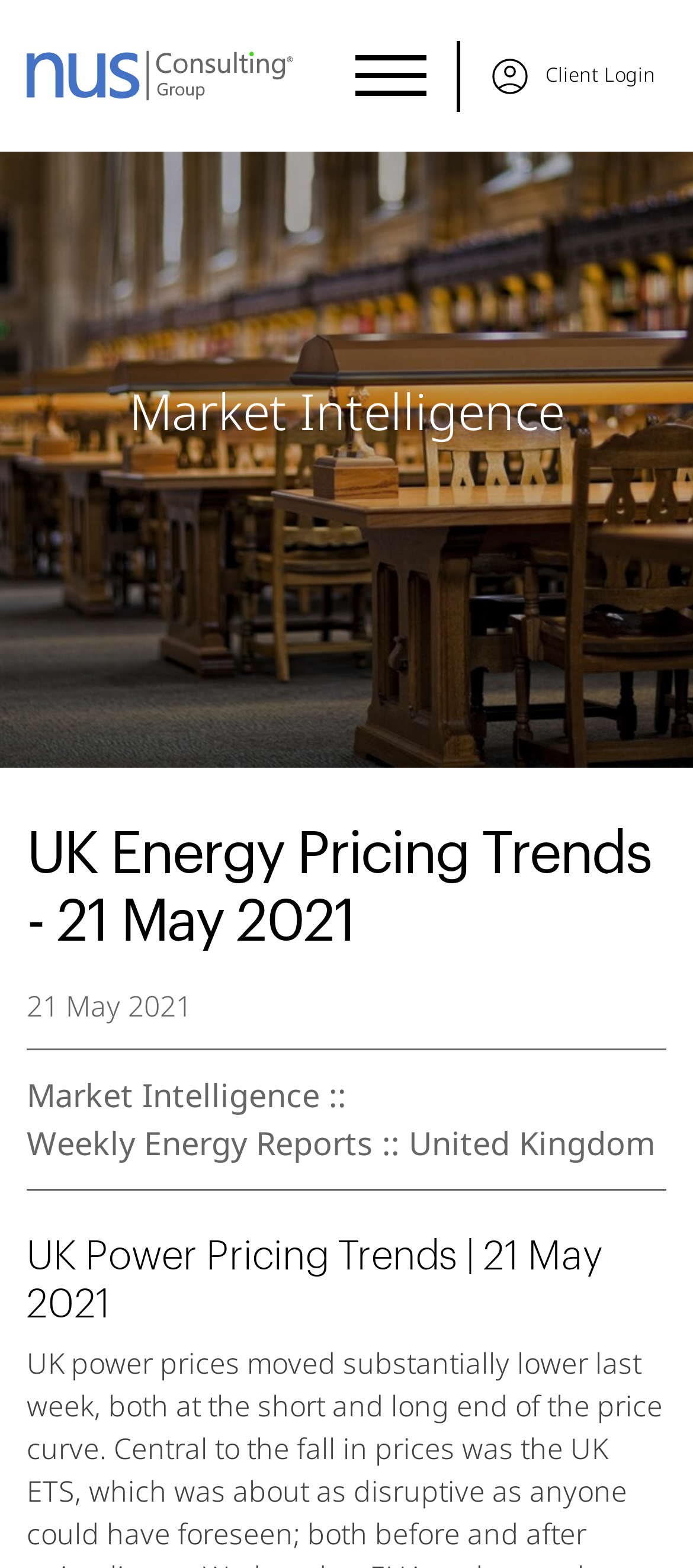Show the bounding box coordinates for the HTML element described as: "Weekly Energy Reports".

[0.038, 0.717, 0.538, 0.742]